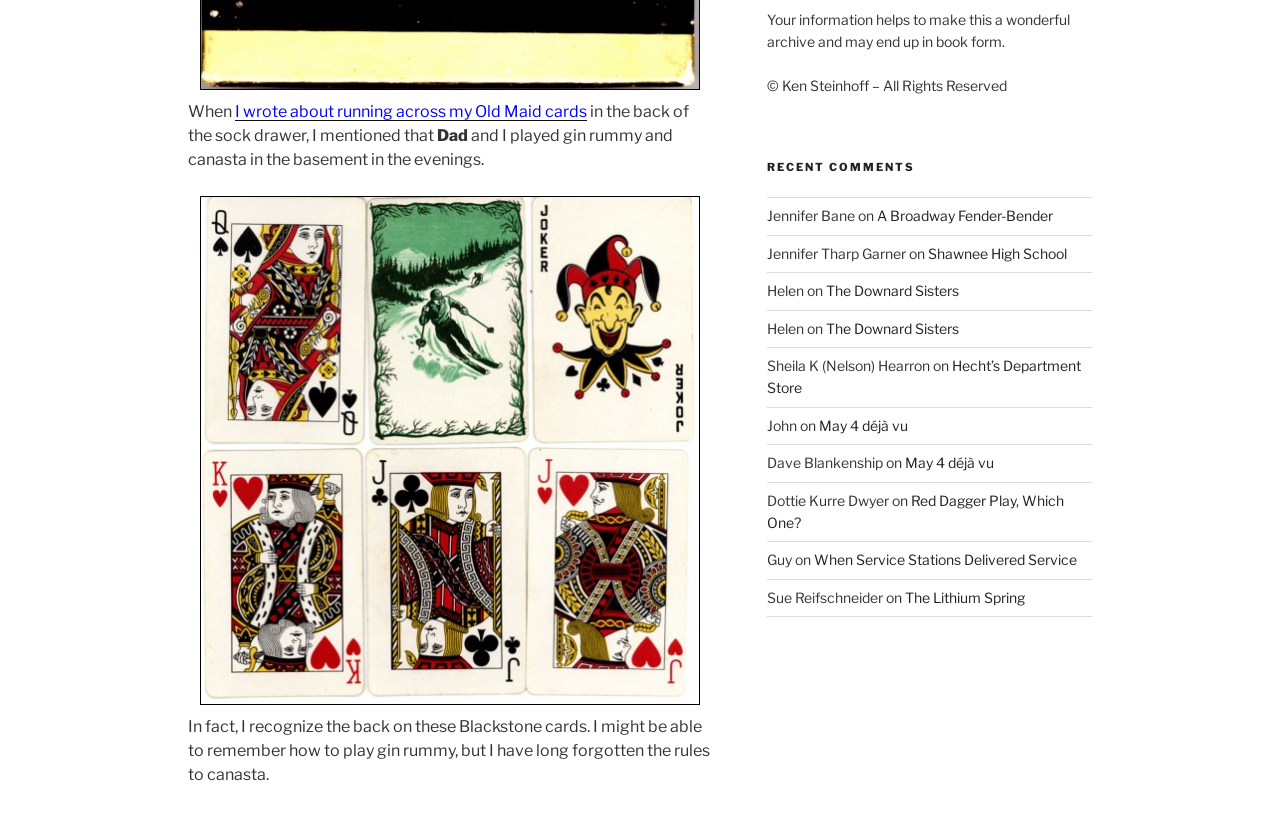What game is mentioned besides gin rummy?
Examine the image and give a concise answer in one word or a short phrase.

Canasta